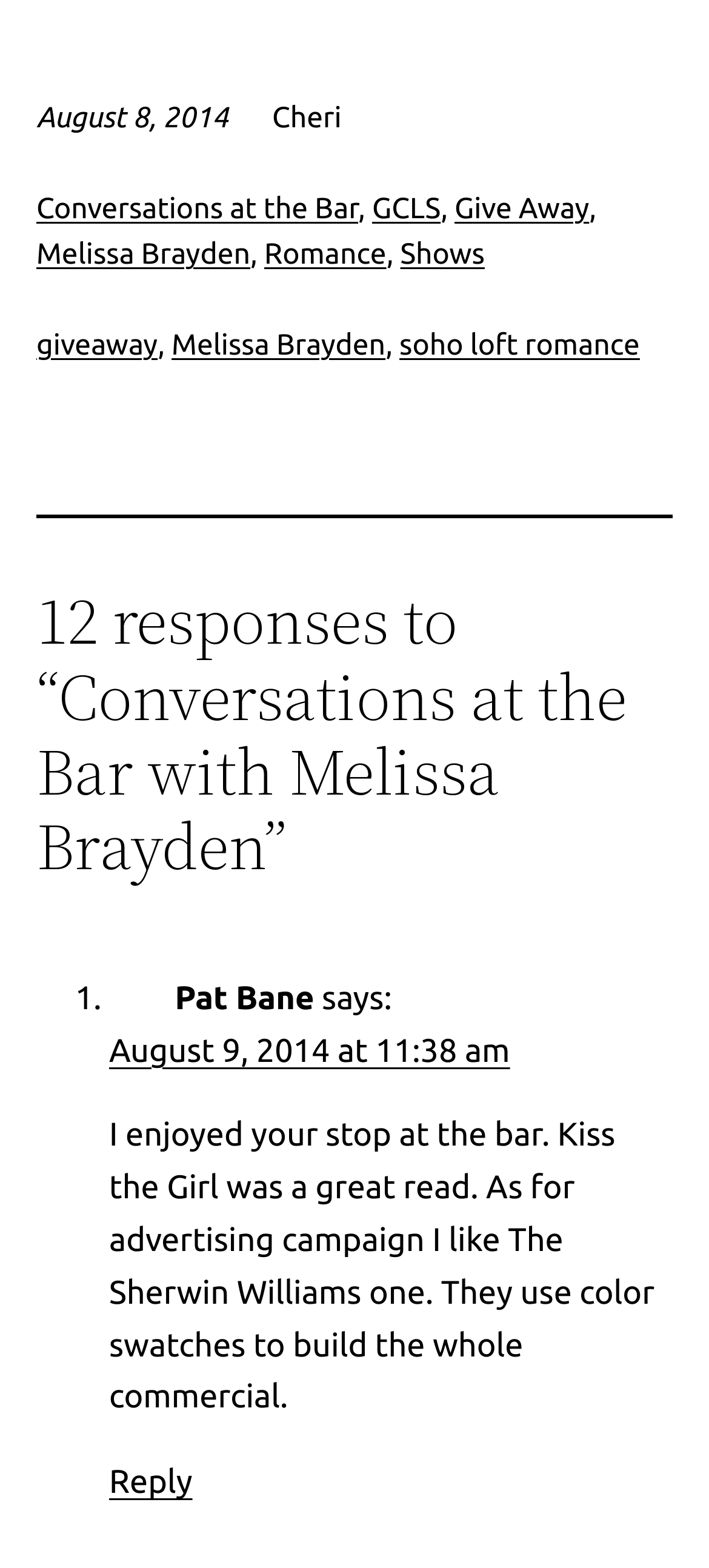Given the element description: "soho loft romance", predict the bounding box coordinates of this UI element. The coordinates must be four float numbers between 0 and 1, given as [left, top, right, bottom].

[0.563, 0.21, 0.903, 0.23]